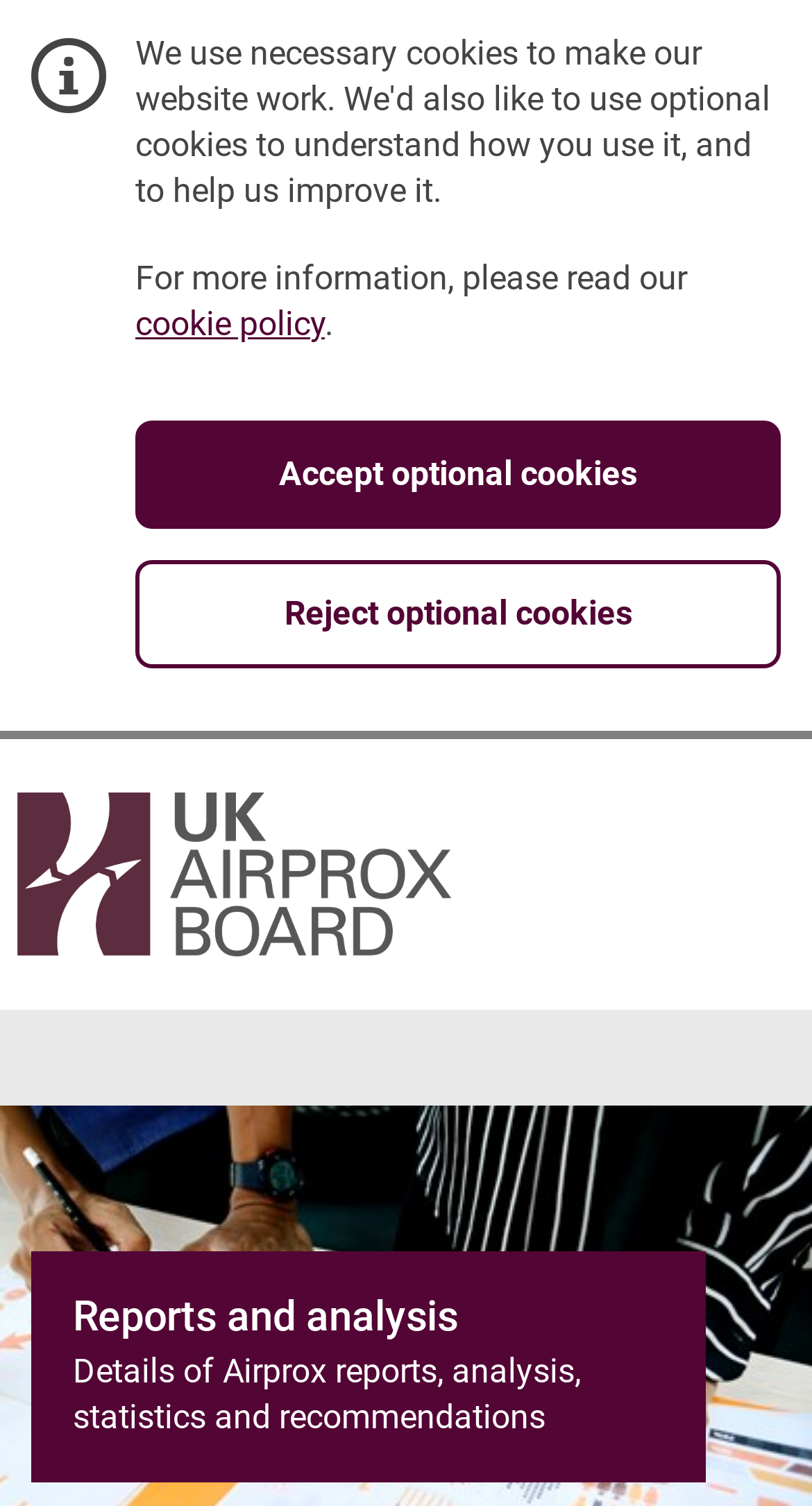Analyze the image and answer the question with as much detail as possible: 
What is the main topic of this webpage?

Based on the webpage structure and content, the main topic of this webpage is related to Airprox reports, which is evident from the heading 'Reports and analysis' and the static text 'Details of Airprox reports, analysis, statistics and recommendations'.